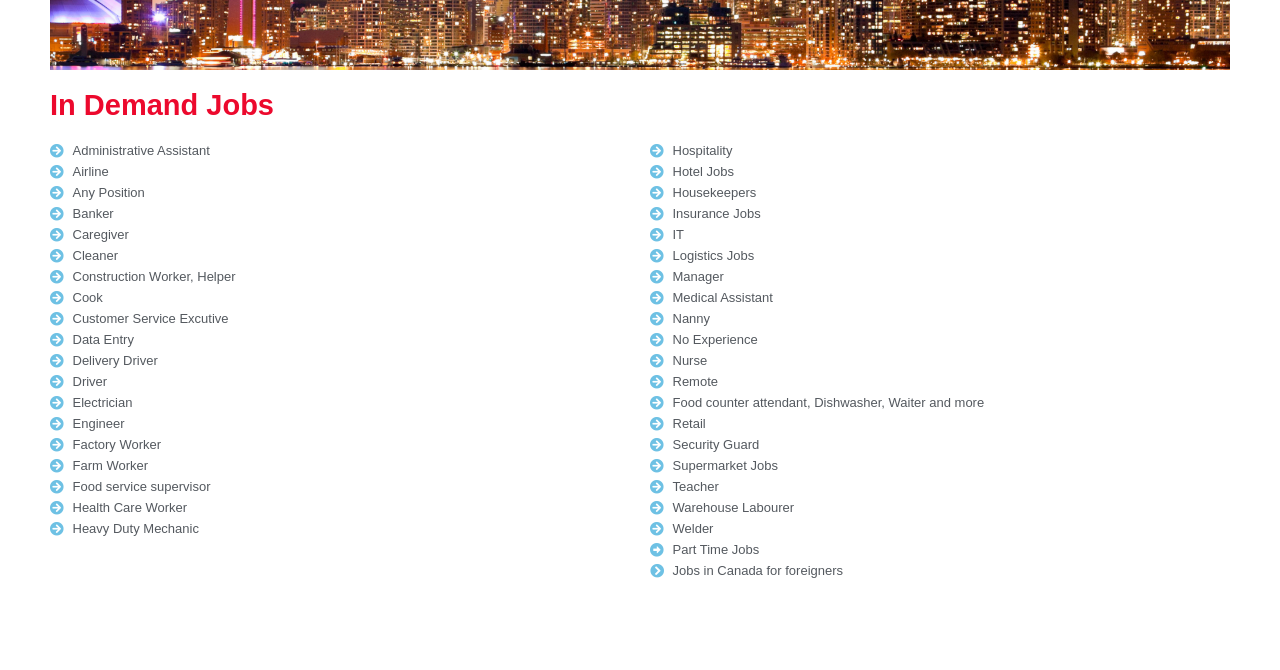From the element description Heavy Duty Mechanic, predict the bounding box coordinates of the UI element. The coordinates must be specified in the format (top-left x, top-left y, bottom-right x, bottom-right y) and should be within the 0 to 1 range.

[0.039, 0.773, 0.492, 0.804]